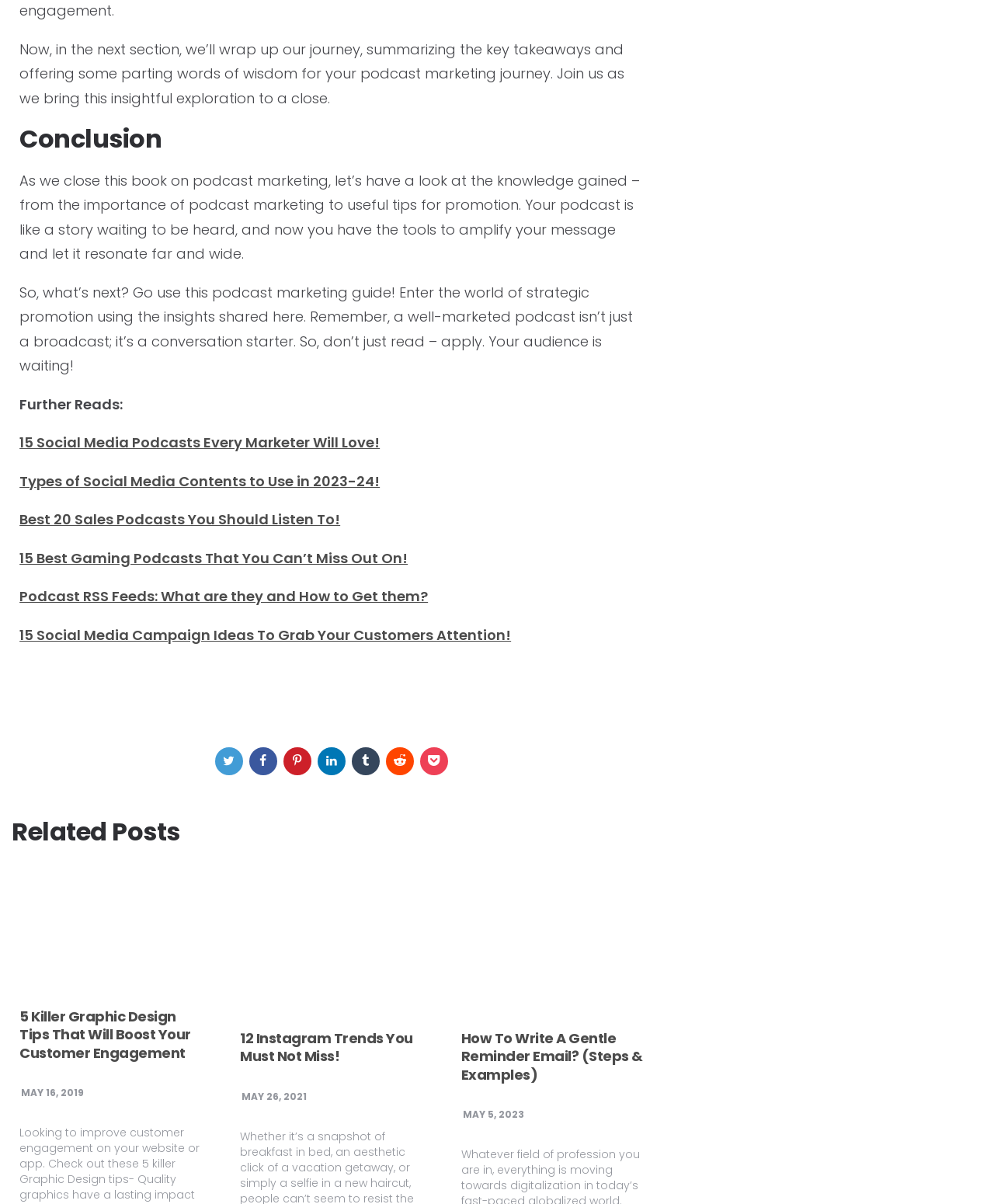How many links are there in the 'Further Reads' section?
Provide a concise answer using a single word or phrase based on the image.

5